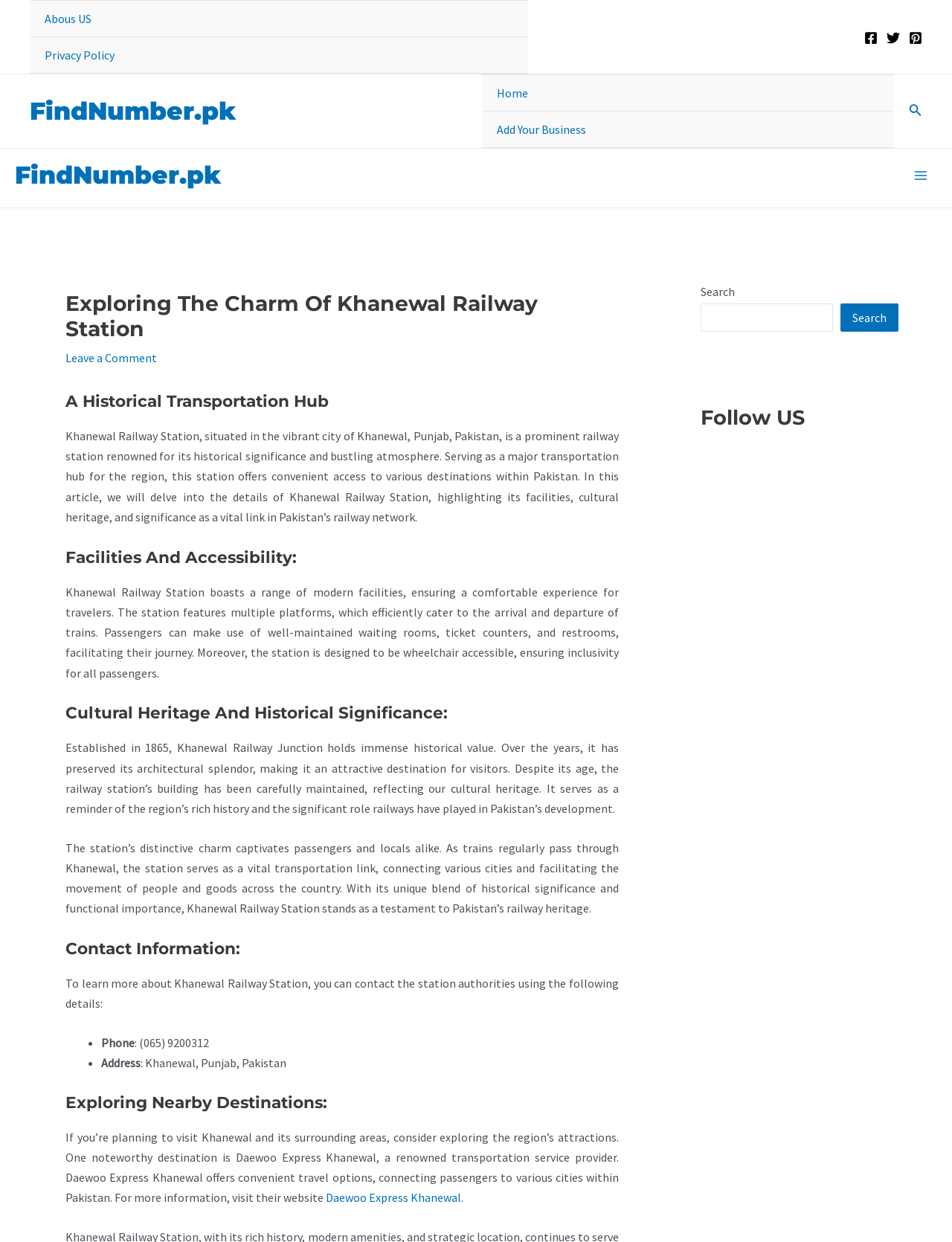Based on what you see in the screenshot, provide a thorough answer to this question: What is the city where the railway station is located?

I found the answer by reading the StaticText 'Khanewal Railway Station, situated in the vibrant city of Khanewal, Punjab, Pakistan, is a prominent railway station renowned for its historical significance and bustling atmosphere.'